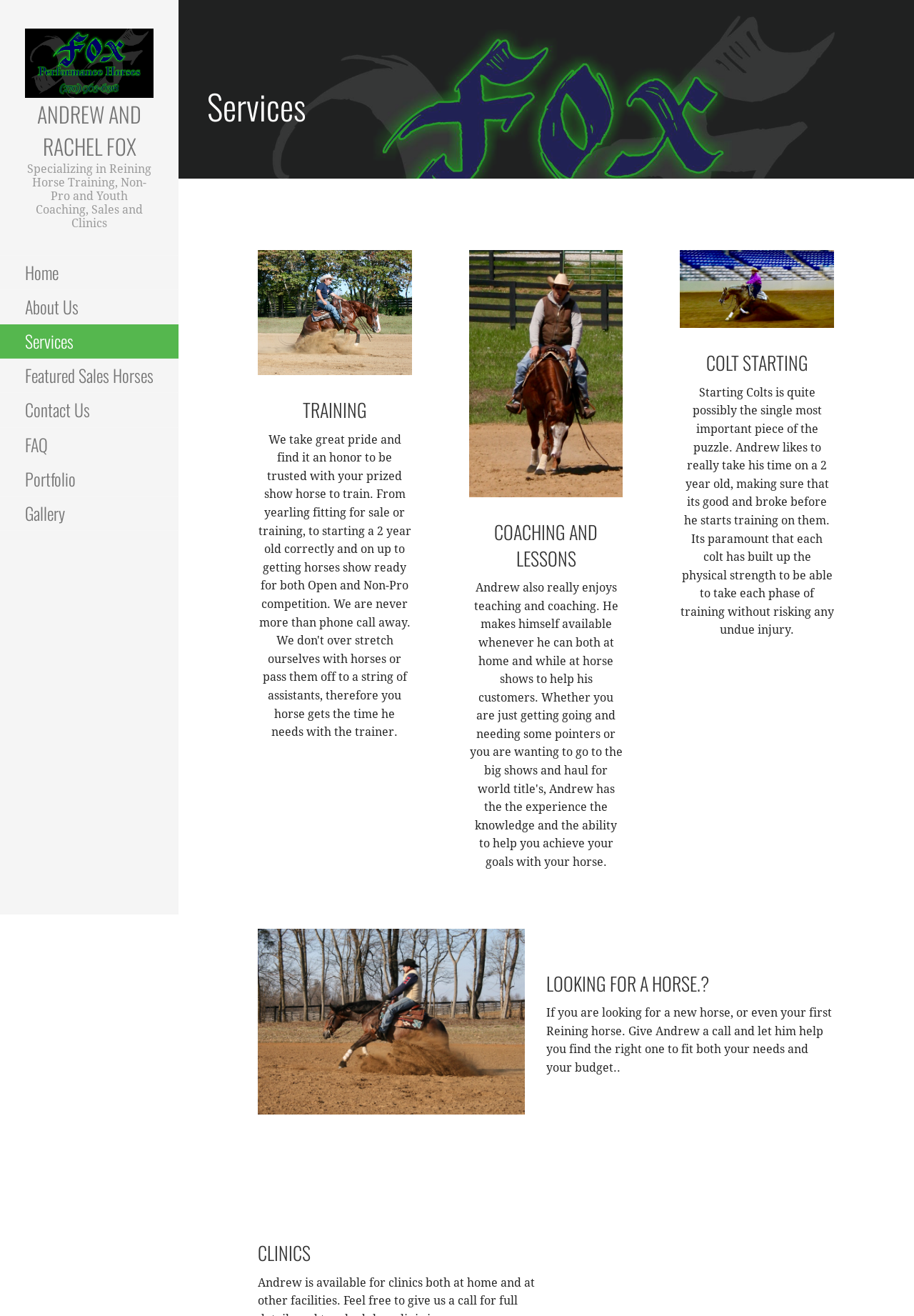How many services are listed?
Based on the visual details in the image, please answer the question thoroughly.

The webpage lists five services: TRAINING, COACHING AND LESSONS, COLT STARTING, LOOKING FOR A HORSE?, and CLINICS, which are represented by heading elements with corresponding text.